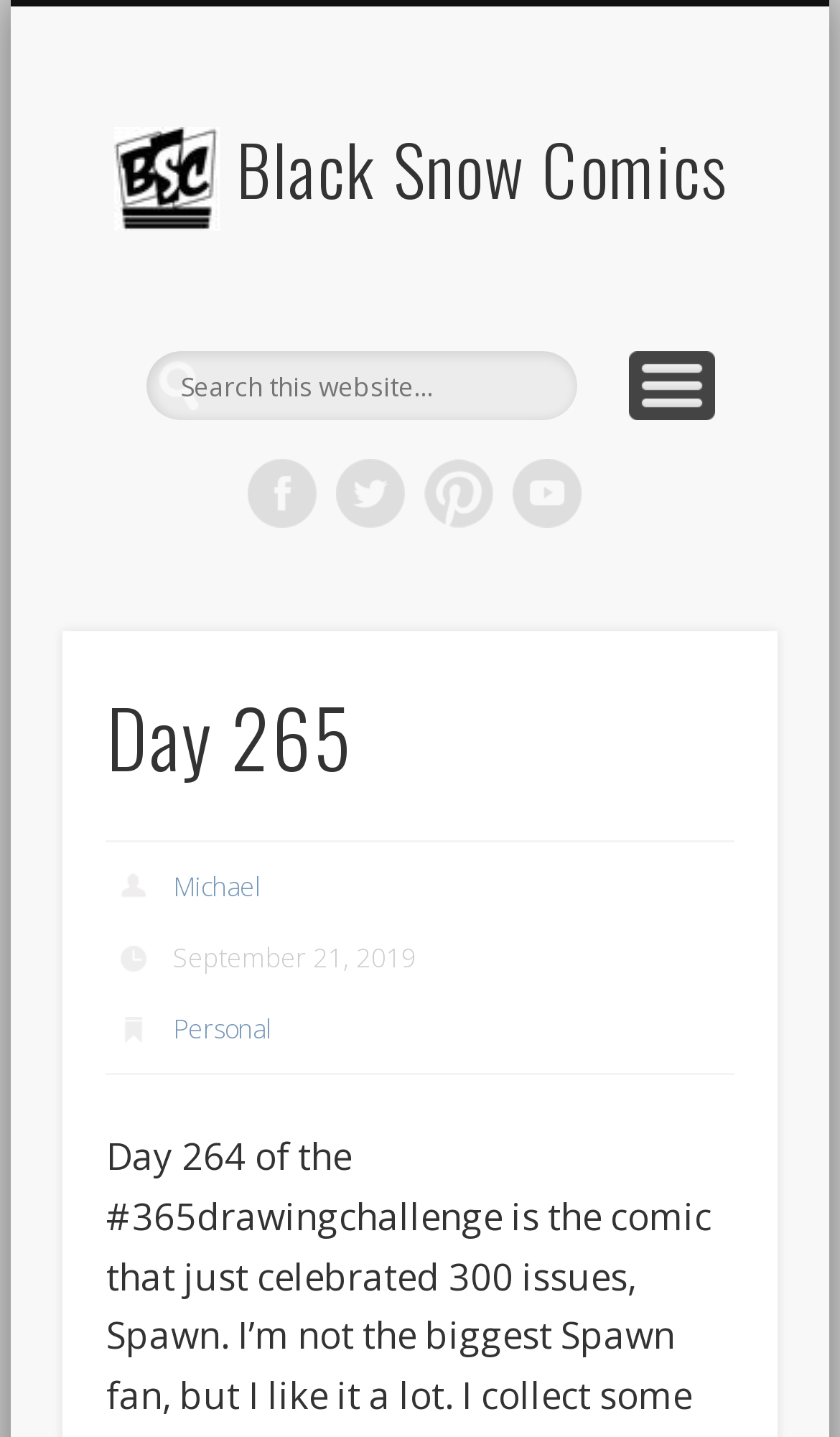Answer this question using a single word or a brief phrase:
What is the date of the latest article?

September 21, 2019